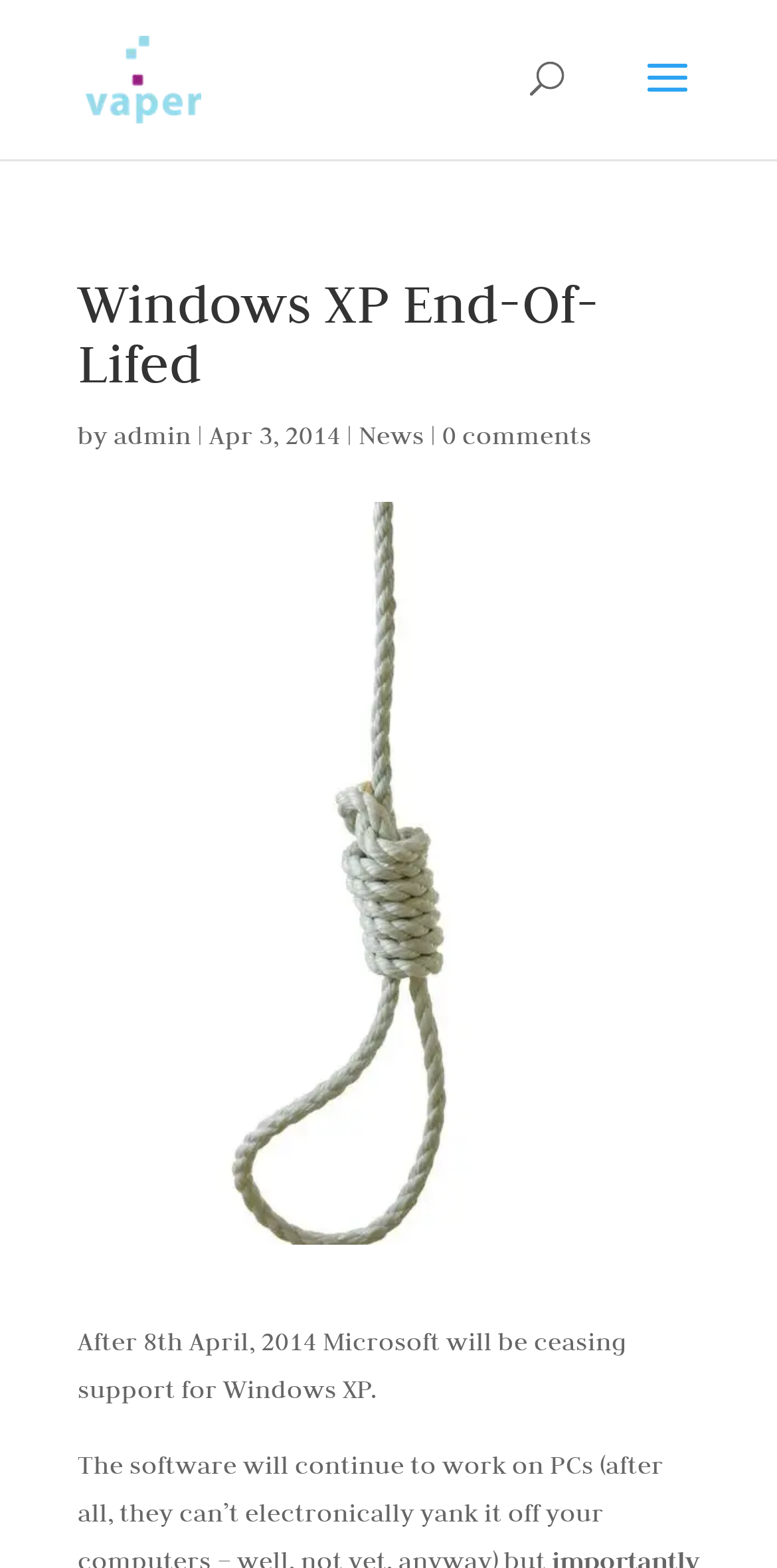Please extract the webpage's main title and generate its text content.

Windows XP End-Of-Lifed